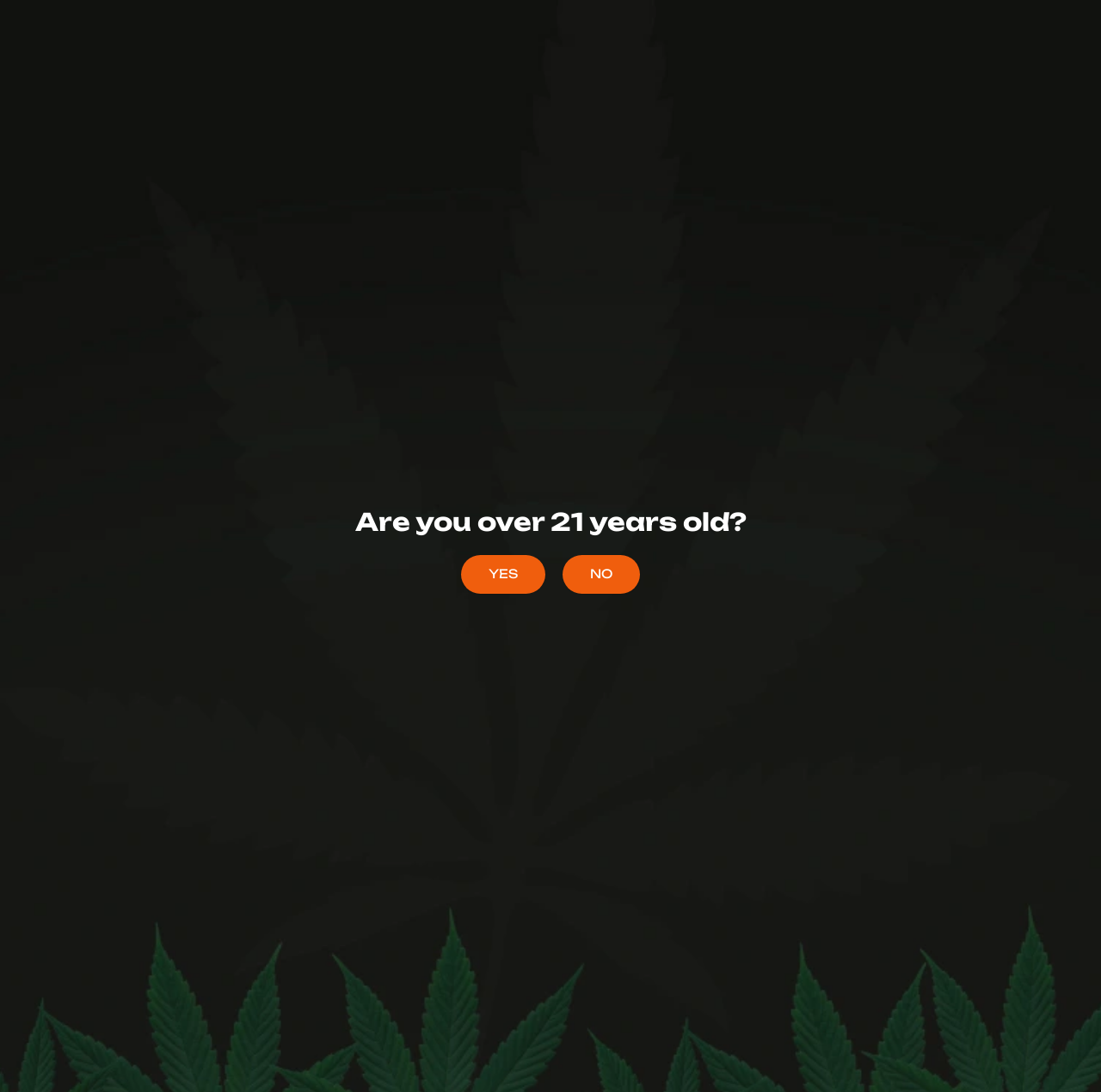Provide a brief response to the question below using one word or phrase:
What is the purpose of the search bar?

To search for articles